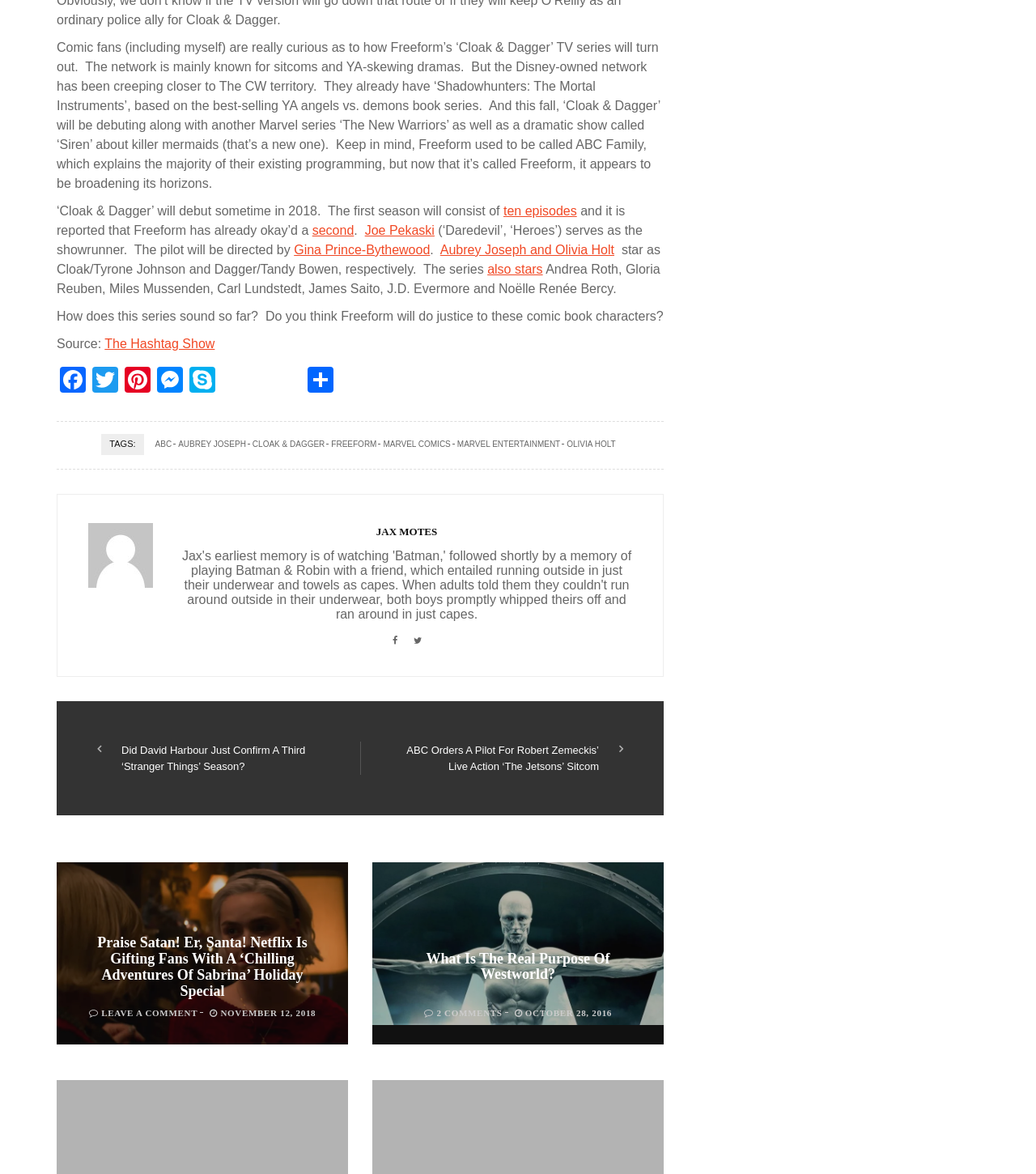Please mark the clickable region by giving the bounding box coordinates needed to complete this instruction: "Share the article on Facebook".

[0.055, 0.312, 0.086, 0.338]